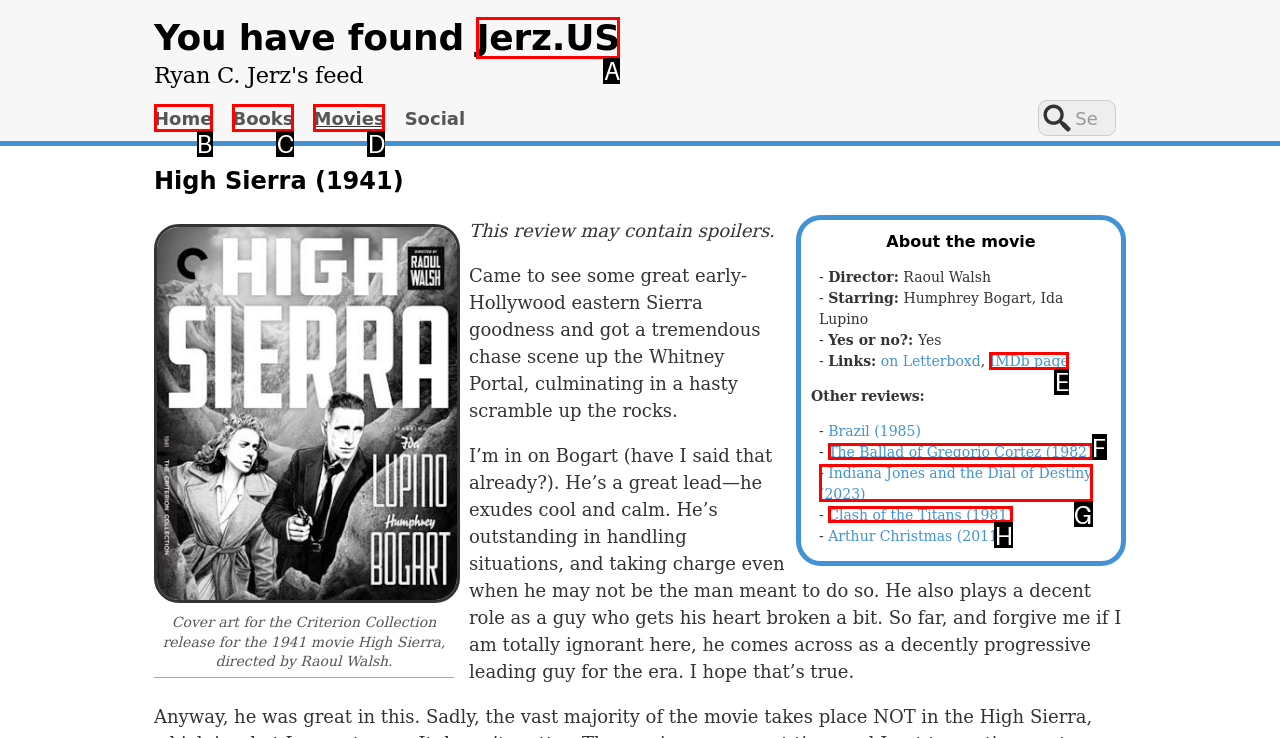Tell me which option I should click to complete the following task: Go back to previous page Answer with the option's letter from the given choices directly.

None